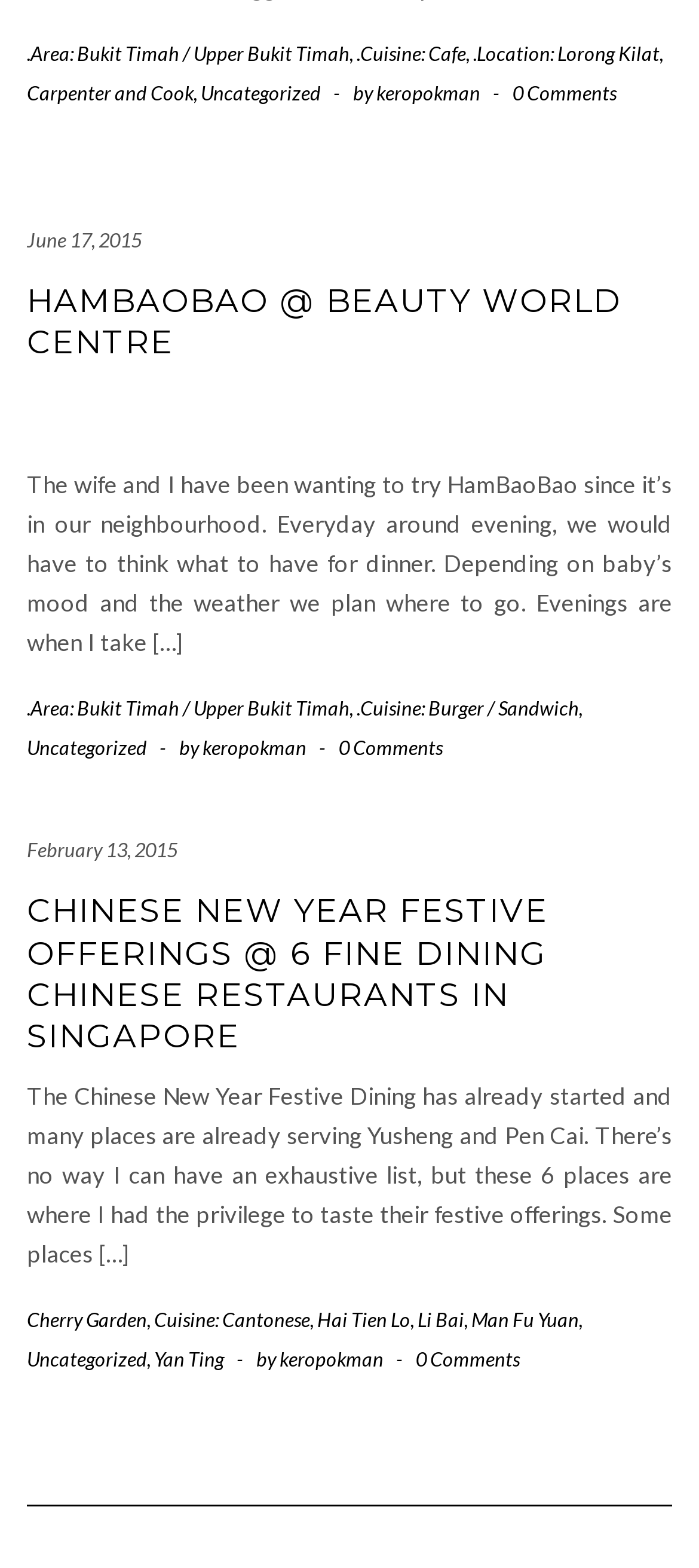Identify the bounding box coordinates for the UI element described as: "sarah@browningyork.com". The coordinates should be provided as four floats between 0 and 1: [left, top, right, bottom].

None